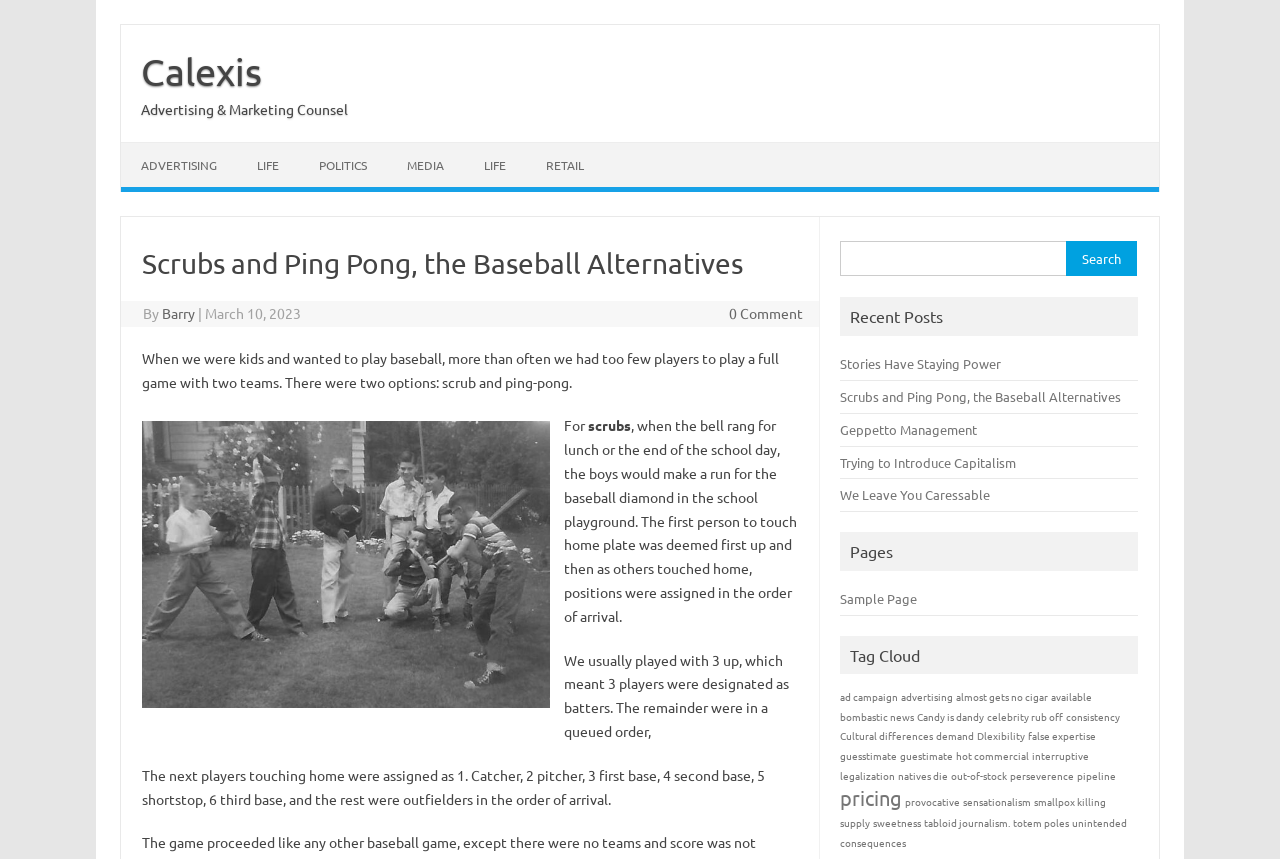What is the topic of this article?
Refer to the screenshot and respond with a concise word or phrase.

Baseball alternatives